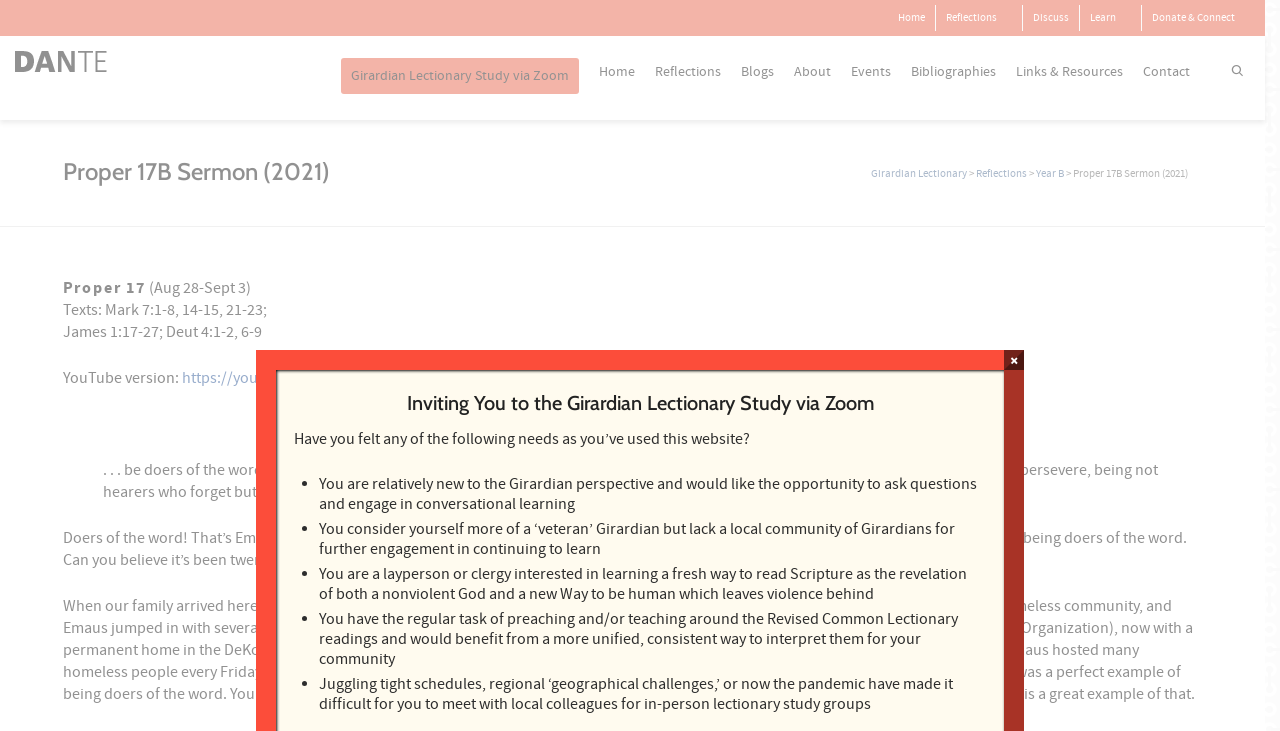What is the topic of the Girardian Lectionary Study via Zoom?
Answer with a single word or phrase by referring to the visual content.

Girardian perspective